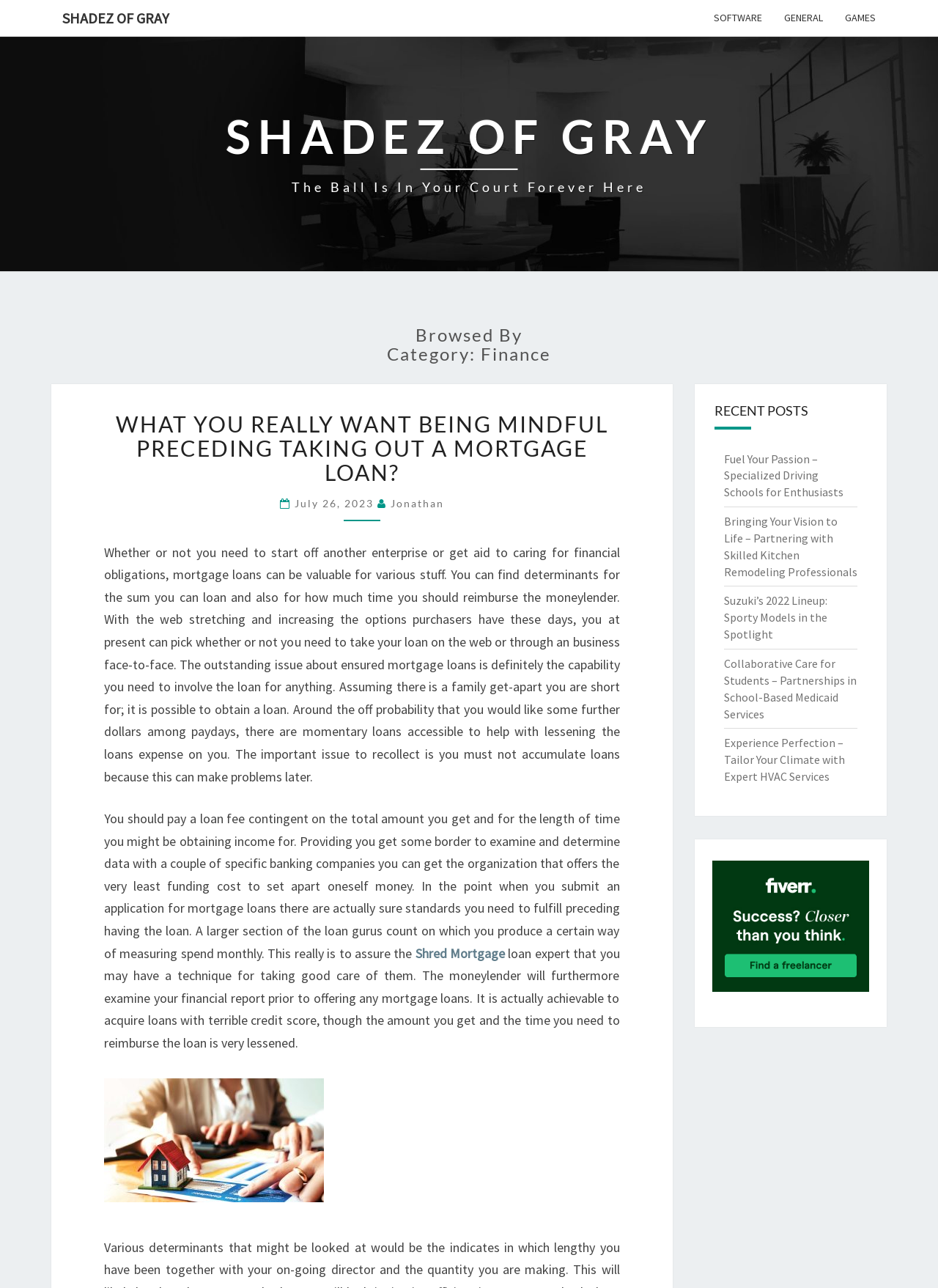Find the bounding box of the UI element described as: "Shadez Of Gray". The bounding box coordinates should be given as four float values between 0 and 1, i.e., [left, top, right, bottom].

[0.055, 0.0, 0.192, 0.028]